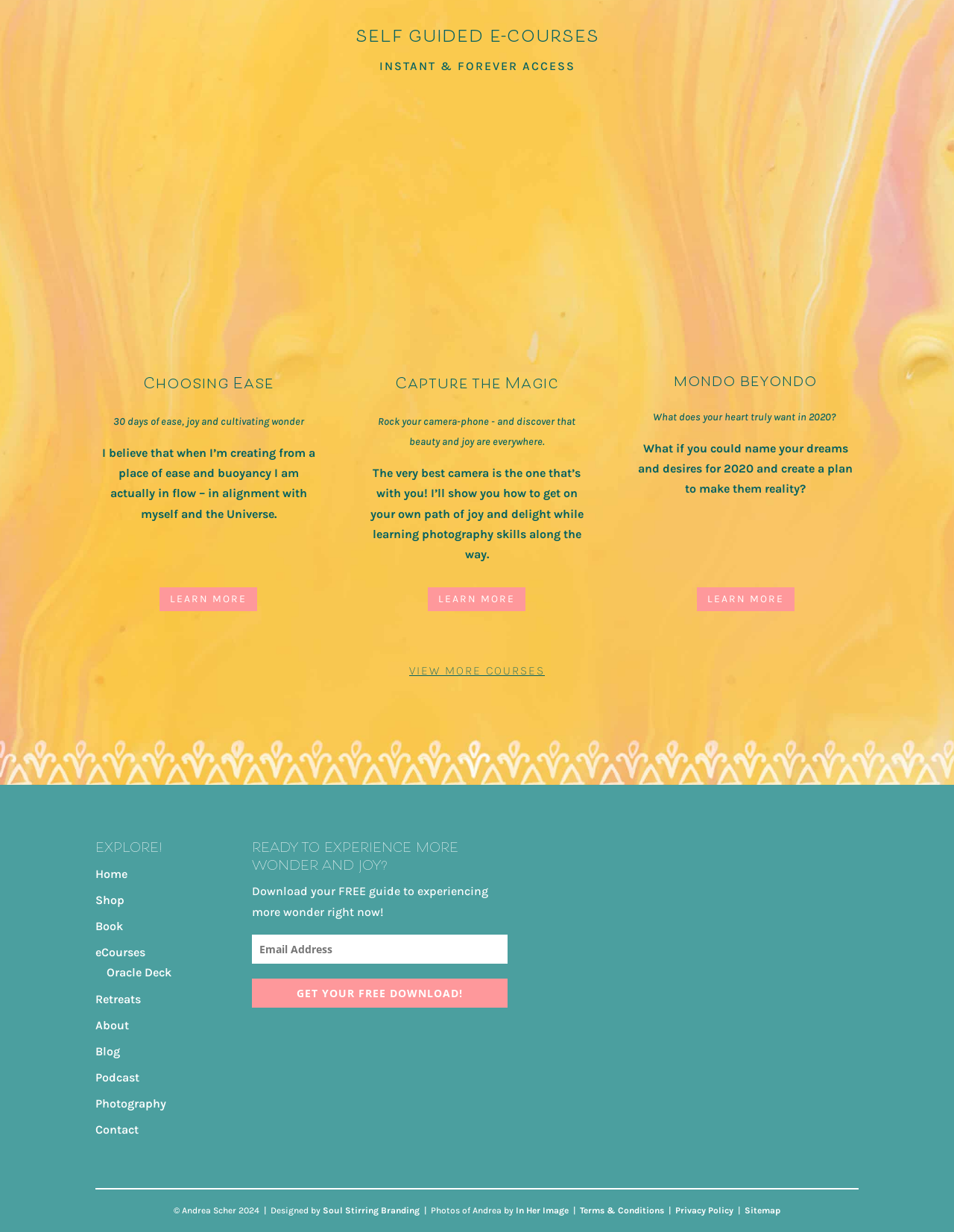Identify the bounding box for the UI element that is described as follows: "Shop".

[0.1, 0.725, 0.13, 0.736]